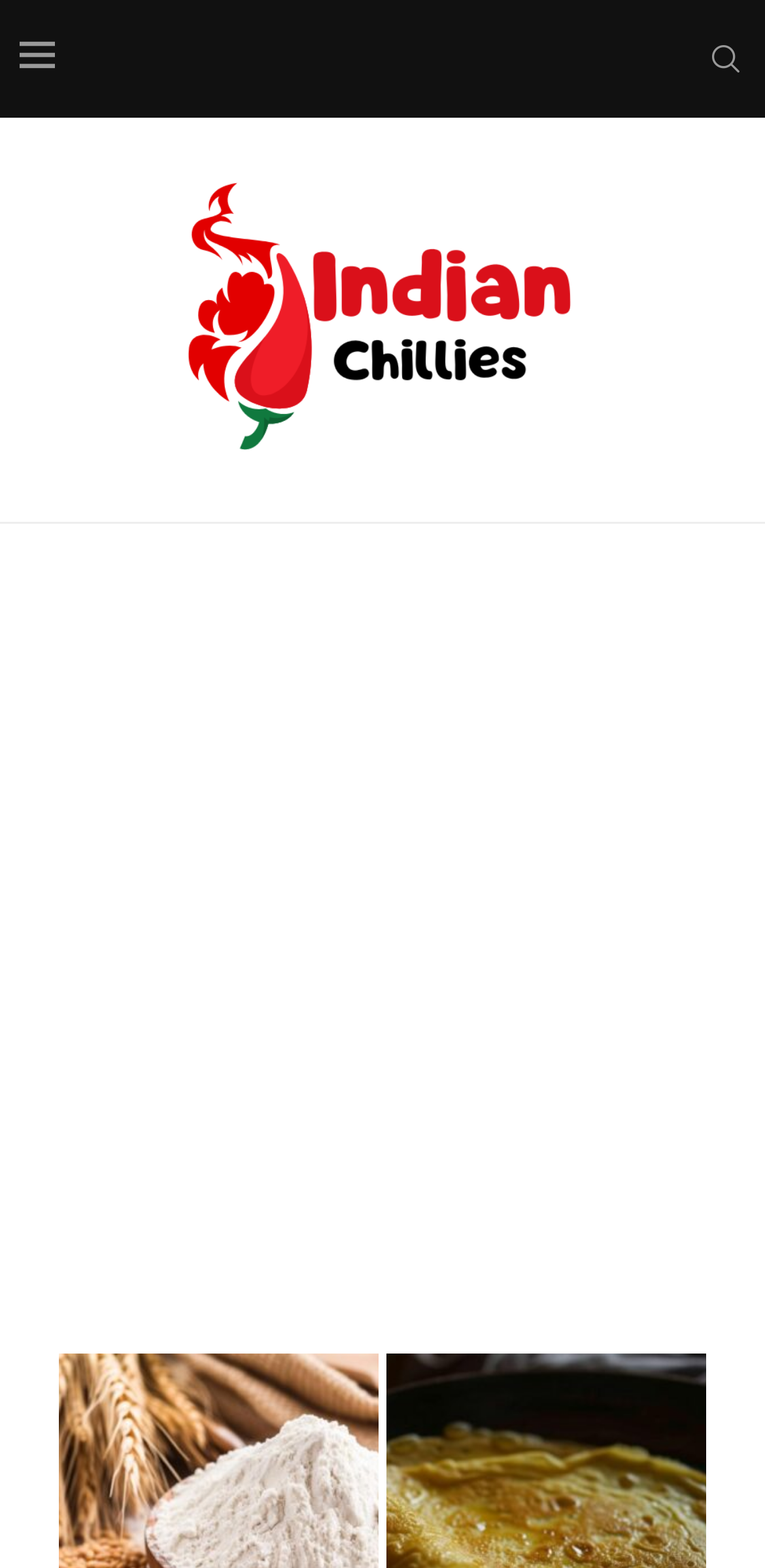What is the function of the iframe element?
By examining the image, provide a one-word or phrase answer.

To display an advertisement